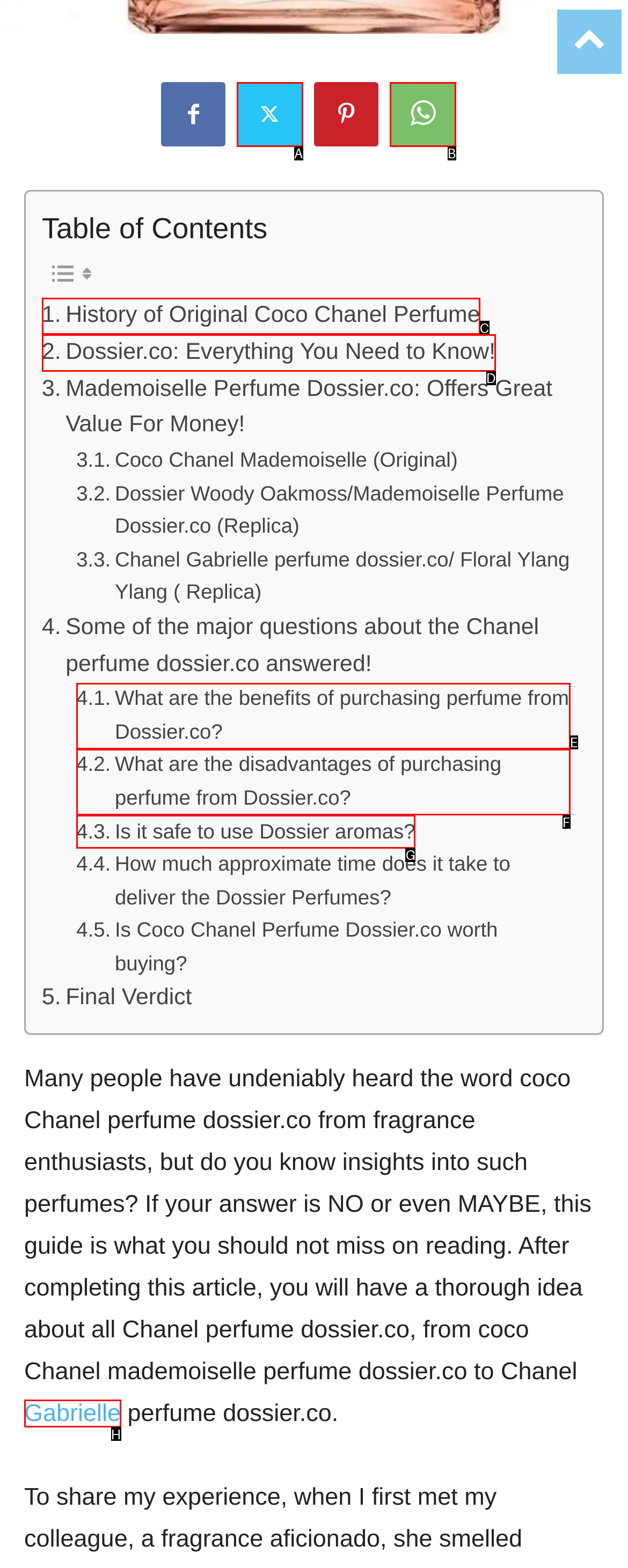Find the HTML element that suits the description: Twitter
Indicate your answer with the letter of the matching option from the choices provided.

A